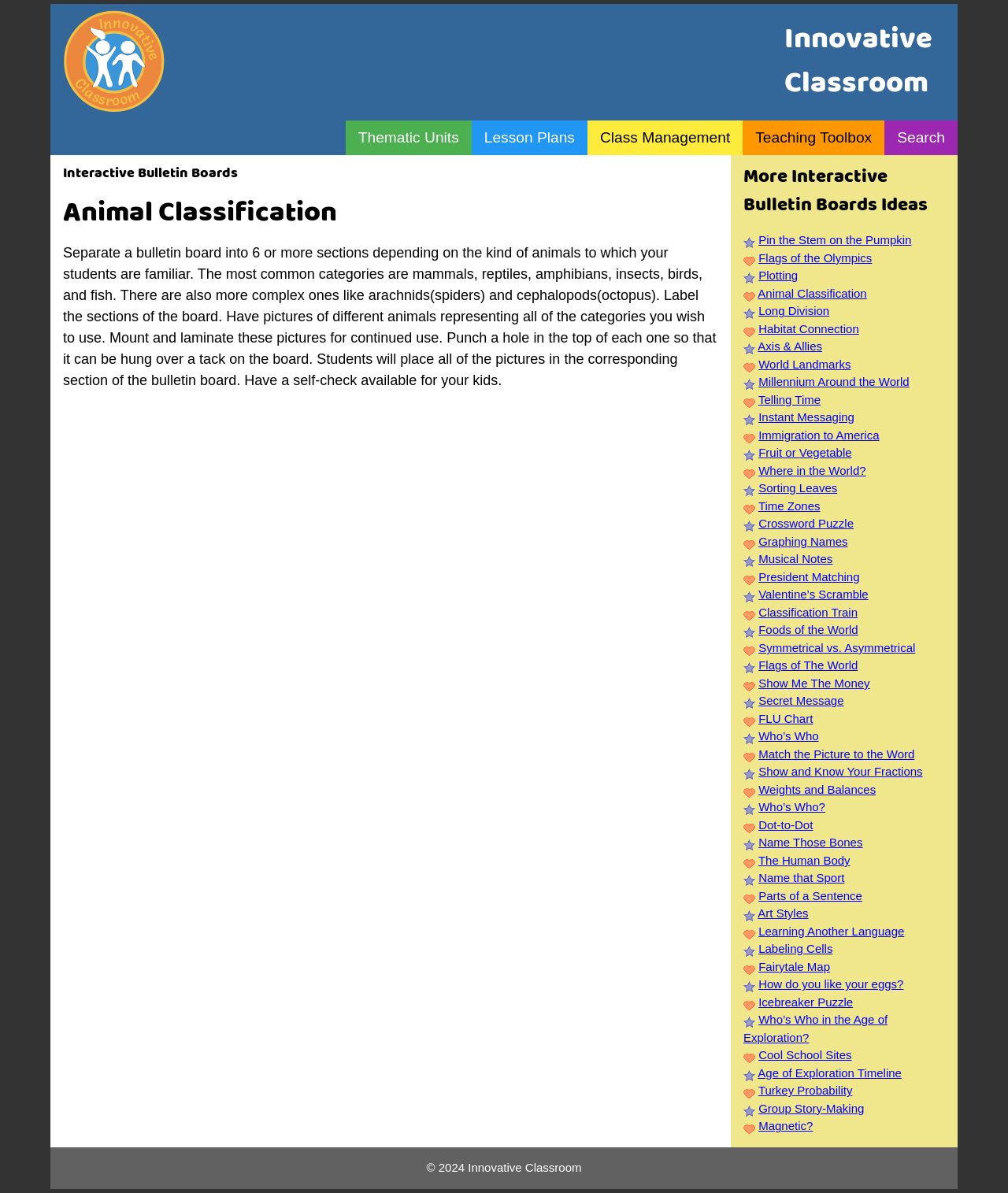Find and provide the bounding box coordinates for the UI element described with: "Name that Sport".

[0.752, 0.73, 0.838, 0.742]